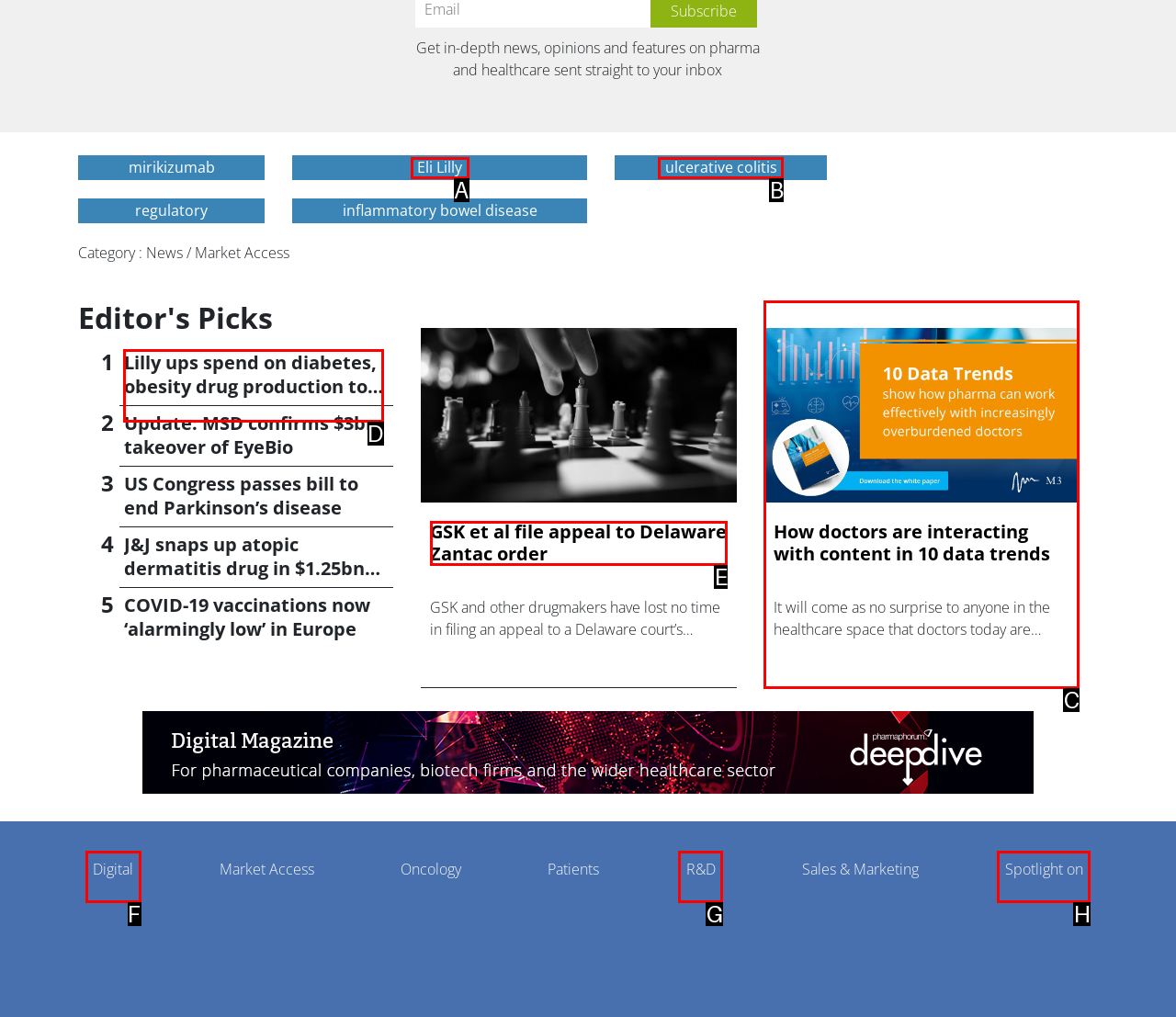Provide the letter of the HTML element that you need to click on to perform the task: Click on the 'Code' button.
Answer with the letter corresponding to the correct option.

None